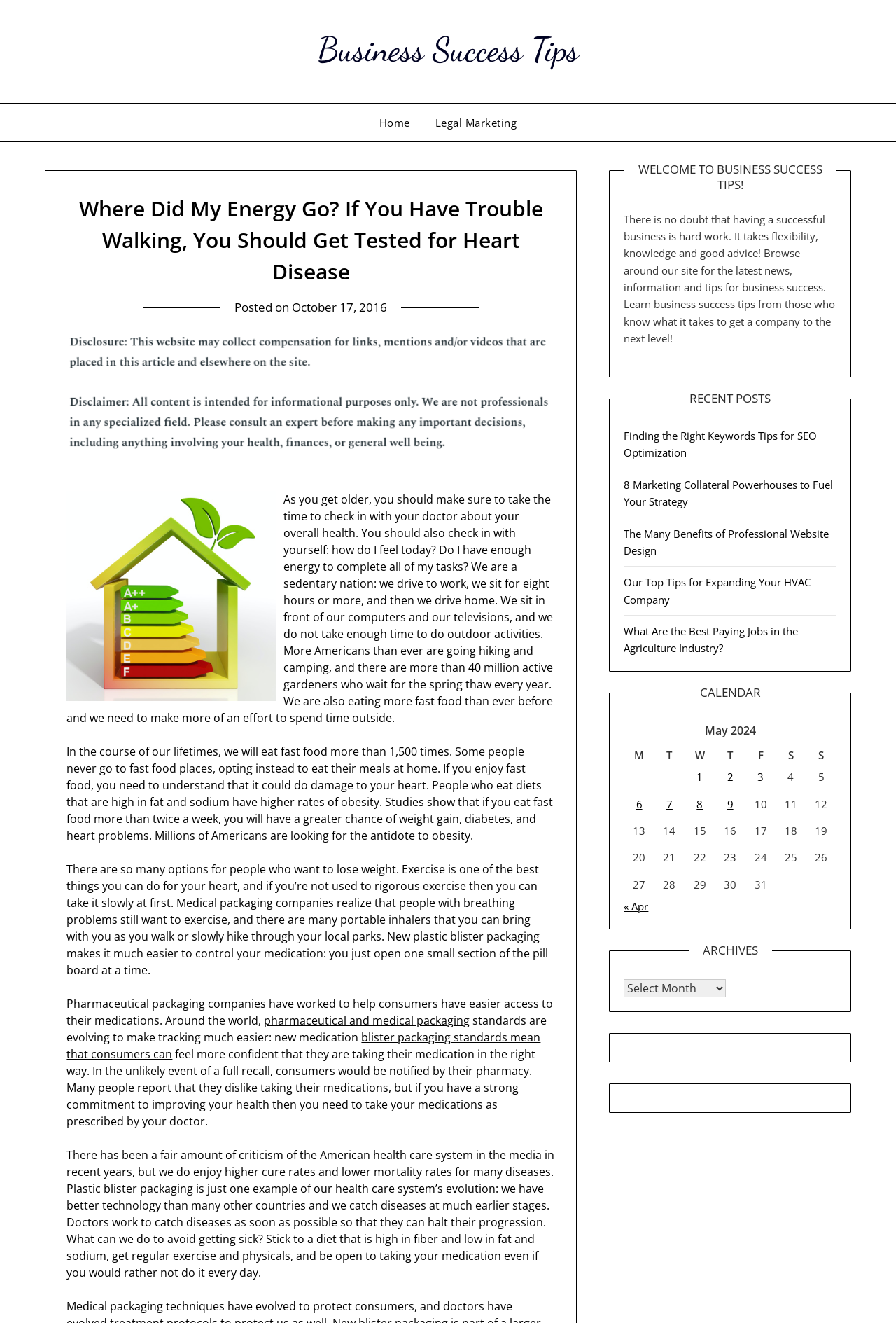Locate the bounding box coordinates of the element I should click to achieve the following instruction: "Check the details of 株式会社広上製作所".

None